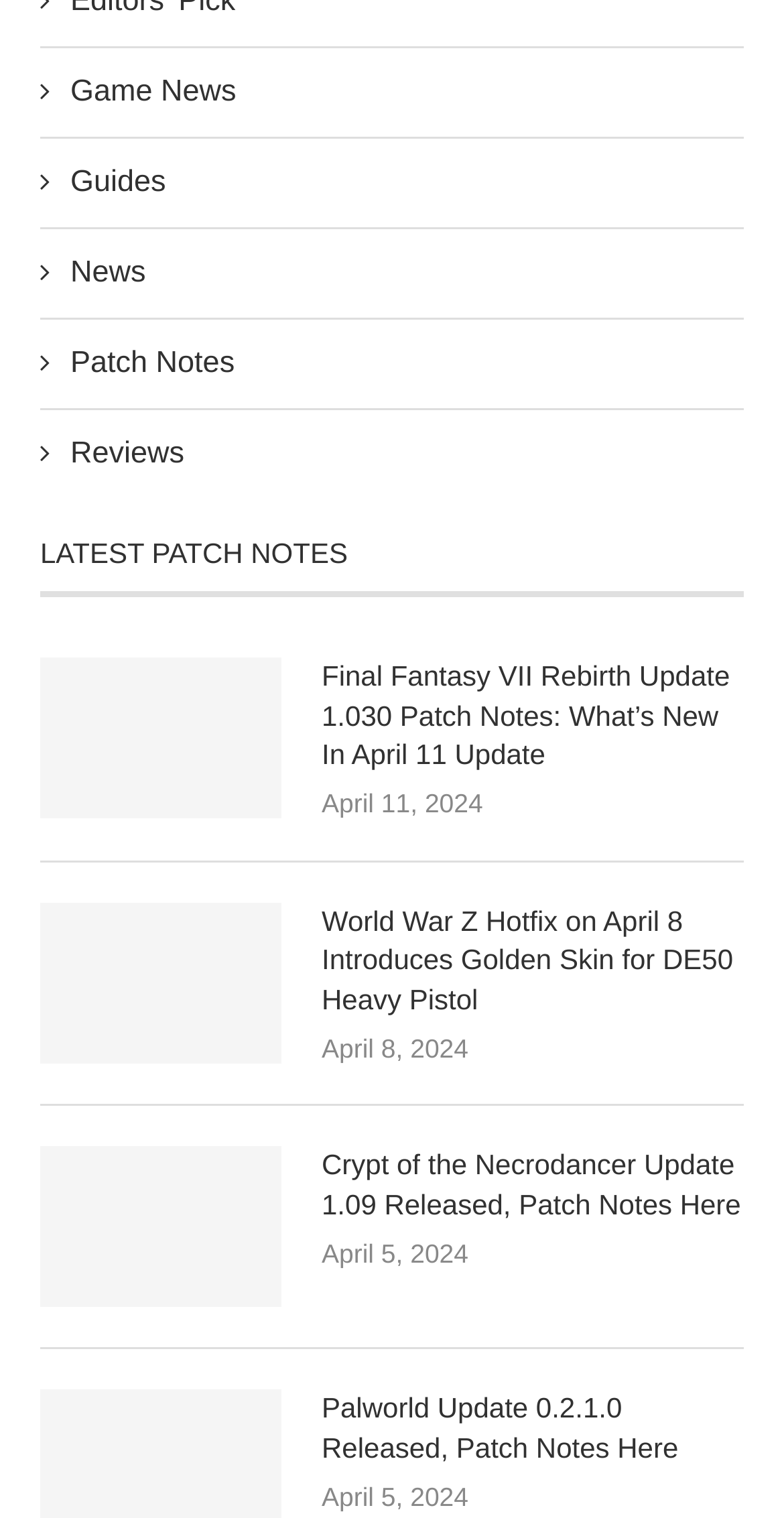Use the details in the image to answer the question thoroughly: 
How many links are there on the webpage?

I counted the number of links on the webpage, which include the navigation links at the top (Game News, Guides, News, Patch Notes, Reviews) and the links to each patch note (4 in total).